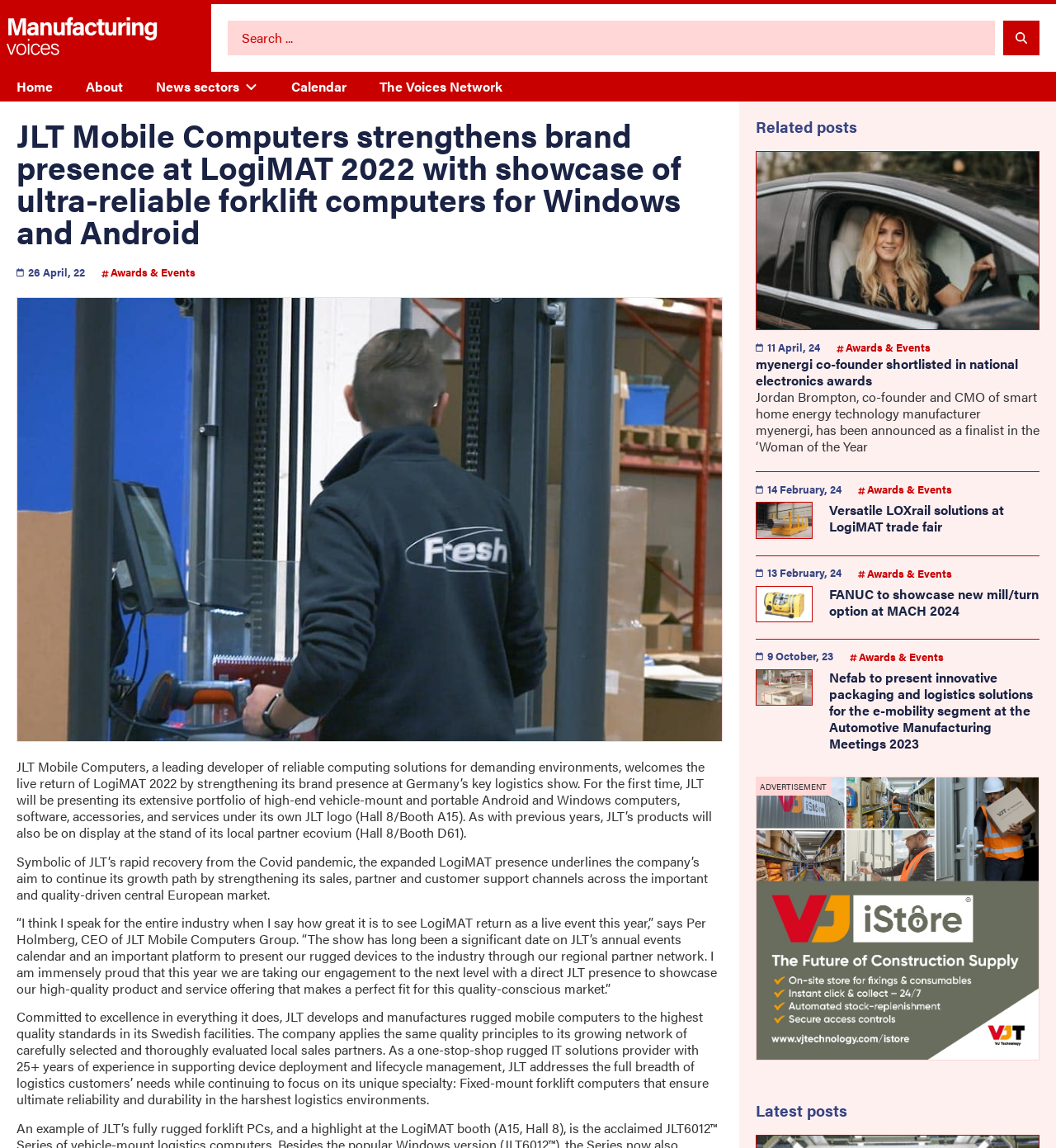What is the location of the company's facilities where it develops and manufactures rugged mobile computers?
Use the information from the screenshot to give a comprehensive response to the question.

The answer can be found in the StaticText element, which states 'Committed to excellence in everything it does, JLT develops and manufactures rugged mobile computers to the highest quality standards in its Swedish facilities'.